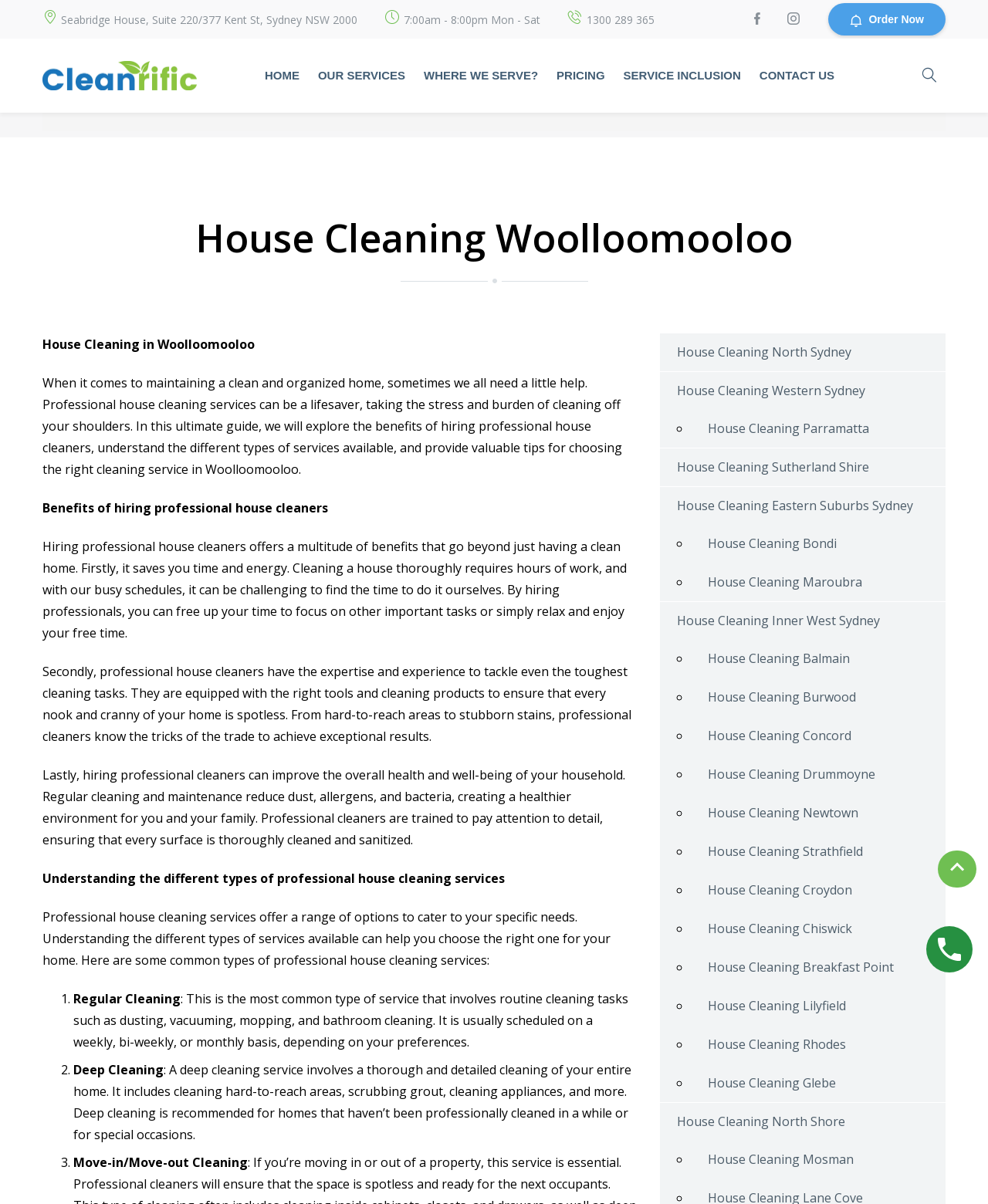Locate the bounding box coordinates of the element's region that should be clicked to carry out the following instruction: "Visit the HOME page". The coordinates need to be four float numbers between 0 and 1, i.e., [left, top, right, bottom].

[0.259, 0.044, 0.312, 0.081]